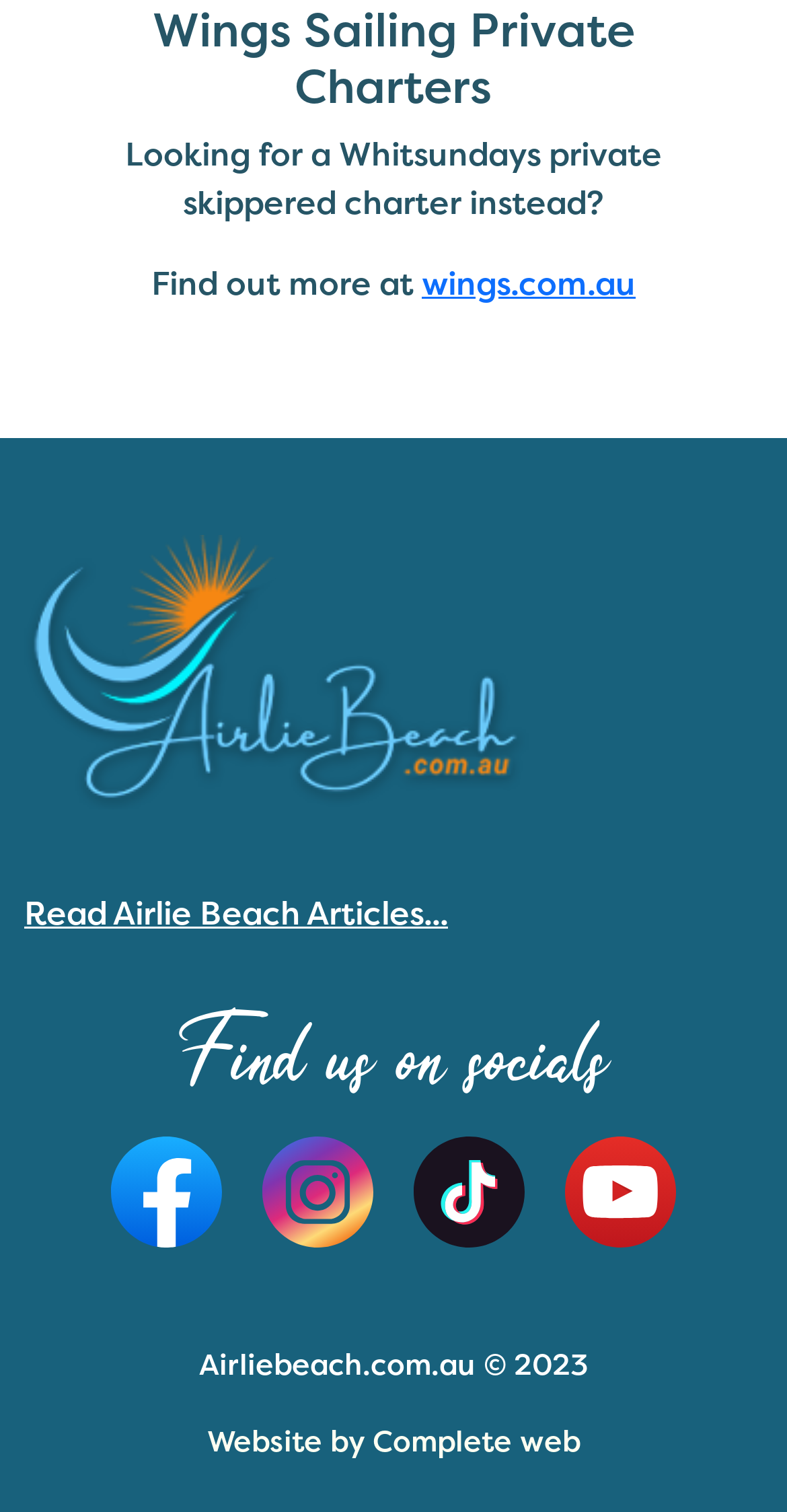Please respond to the question using a single word or phrase:
What is the name of the beach mentioned on the webpage?

Airlie Beach